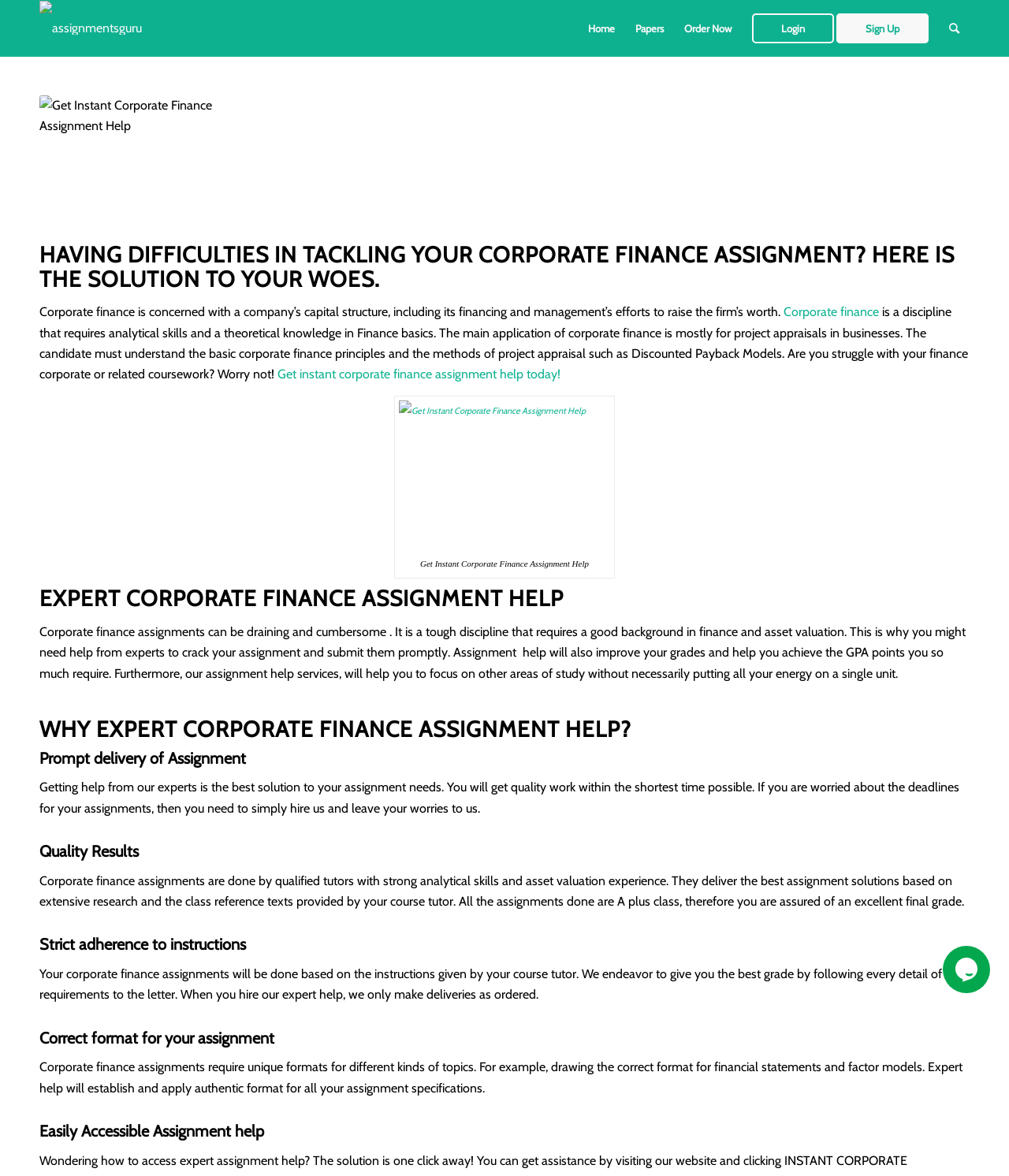What is the purpose of the 'Order Now' menu item?
Please use the image to provide a one-word or short phrase answer.

To place an order